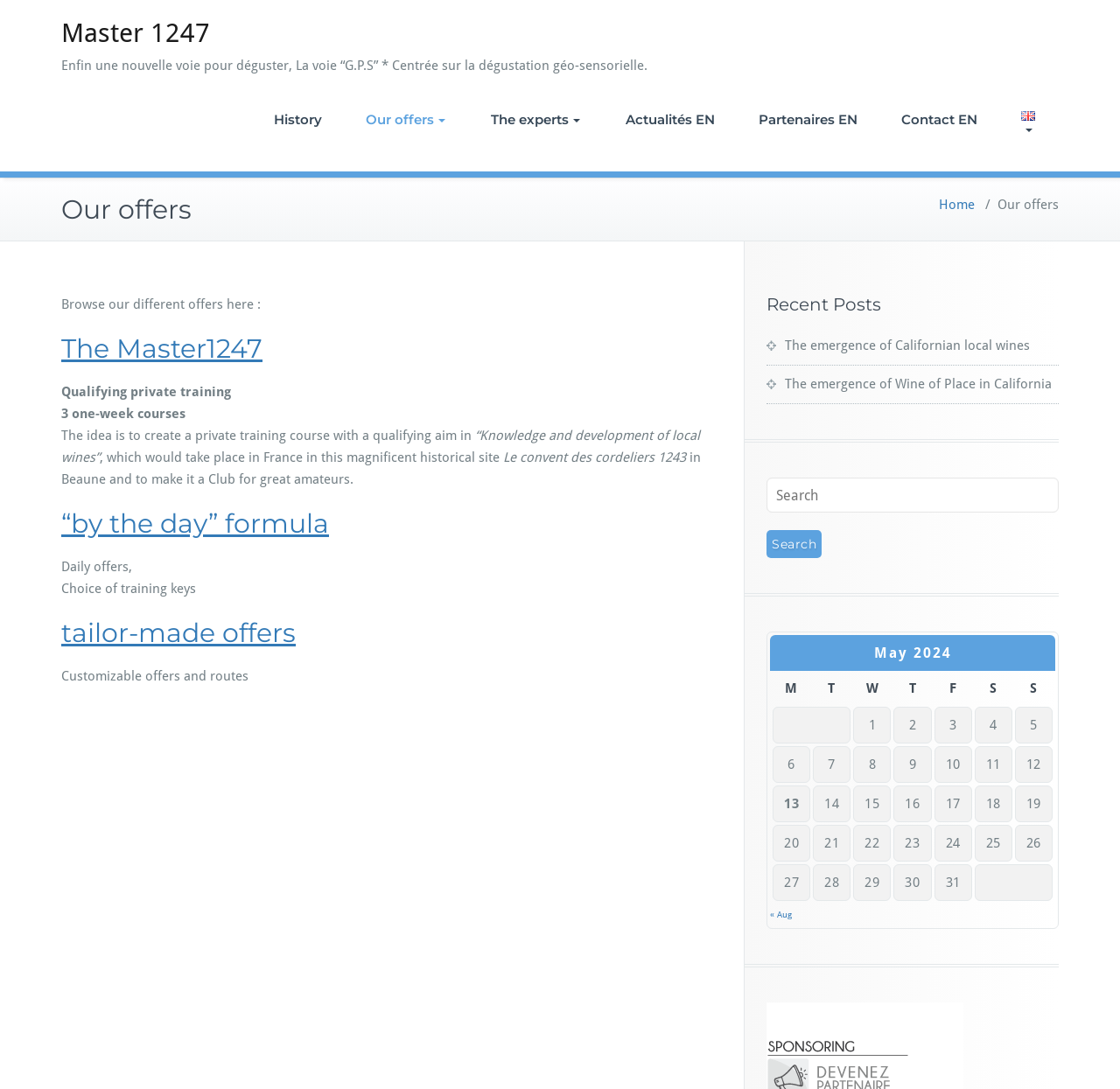Show the bounding box coordinates of the region that should be clicked to follow the instruction: "Search for something."

[0.684, 0.439, 0.945, 0.471]